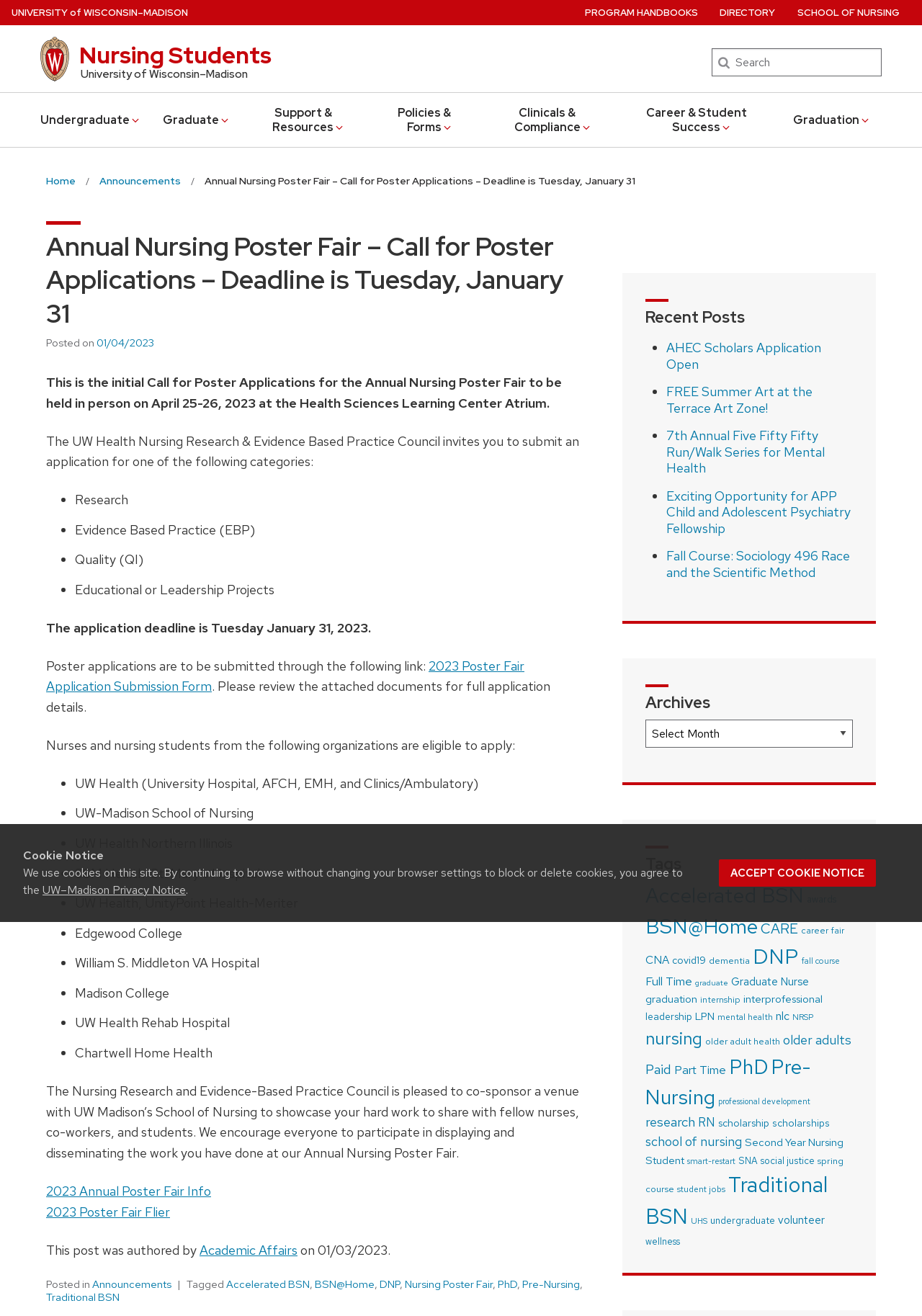Answer the question briefly using a single word or phrase: 
How can poster applications be submitted?

Through a link